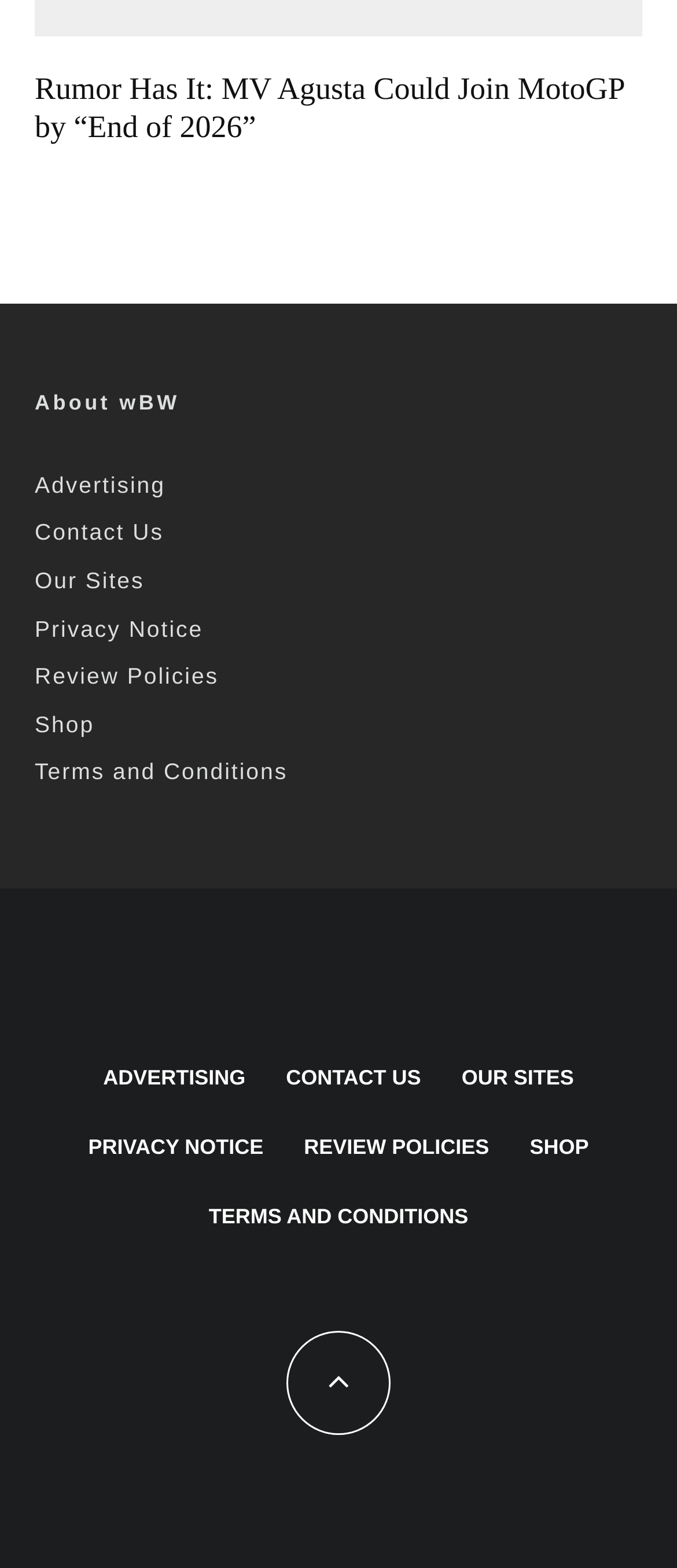Find the bounding box coordinates of the area to click in order to follow the instruction: "contact the website".

[0.051, 0.331, 0.242, 0.348]